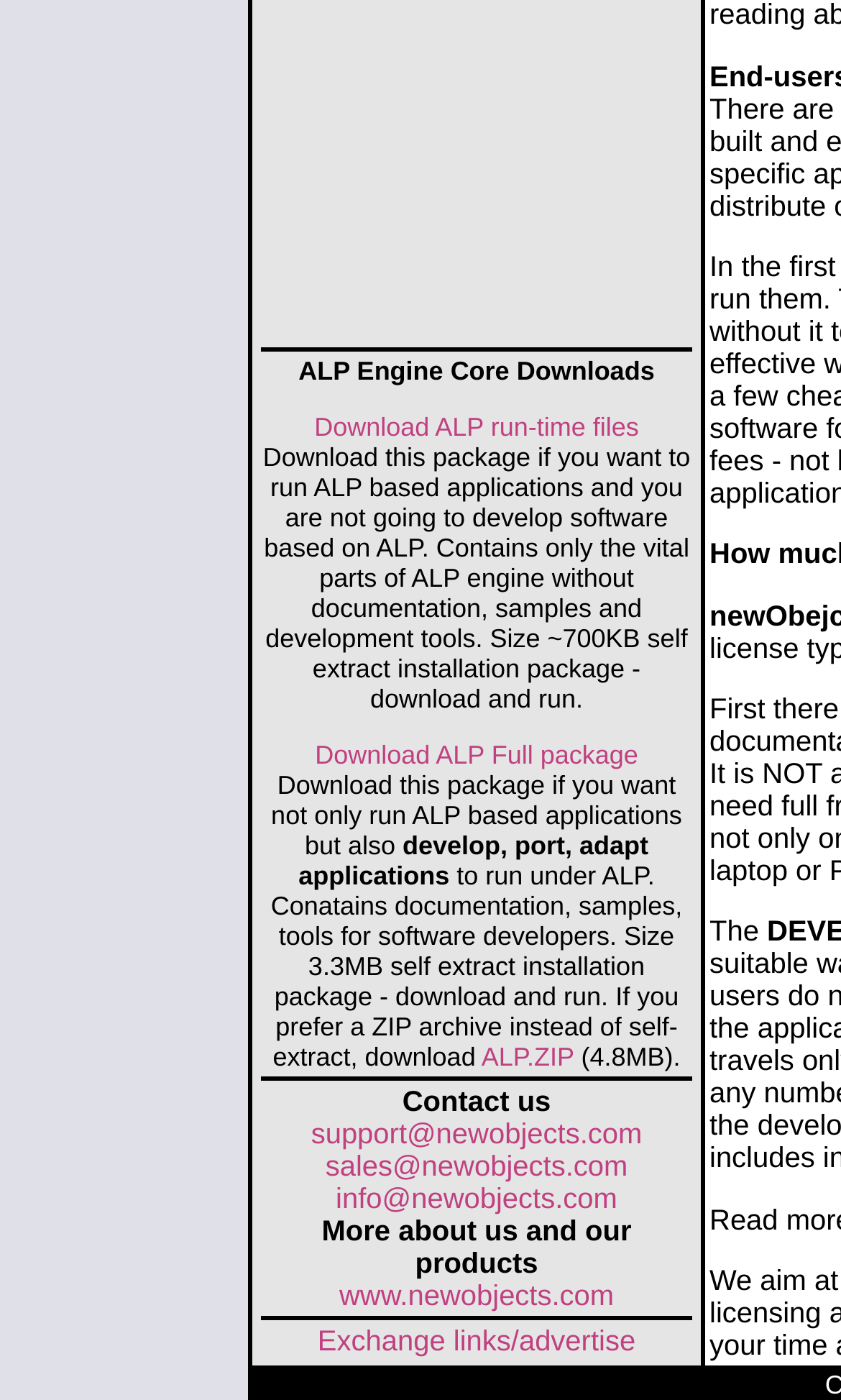Please find the bounding box coordinates for the clickable element needed to perform this instruction: "Contact support".

[0.37, 0.798, 0.764, 0.821]